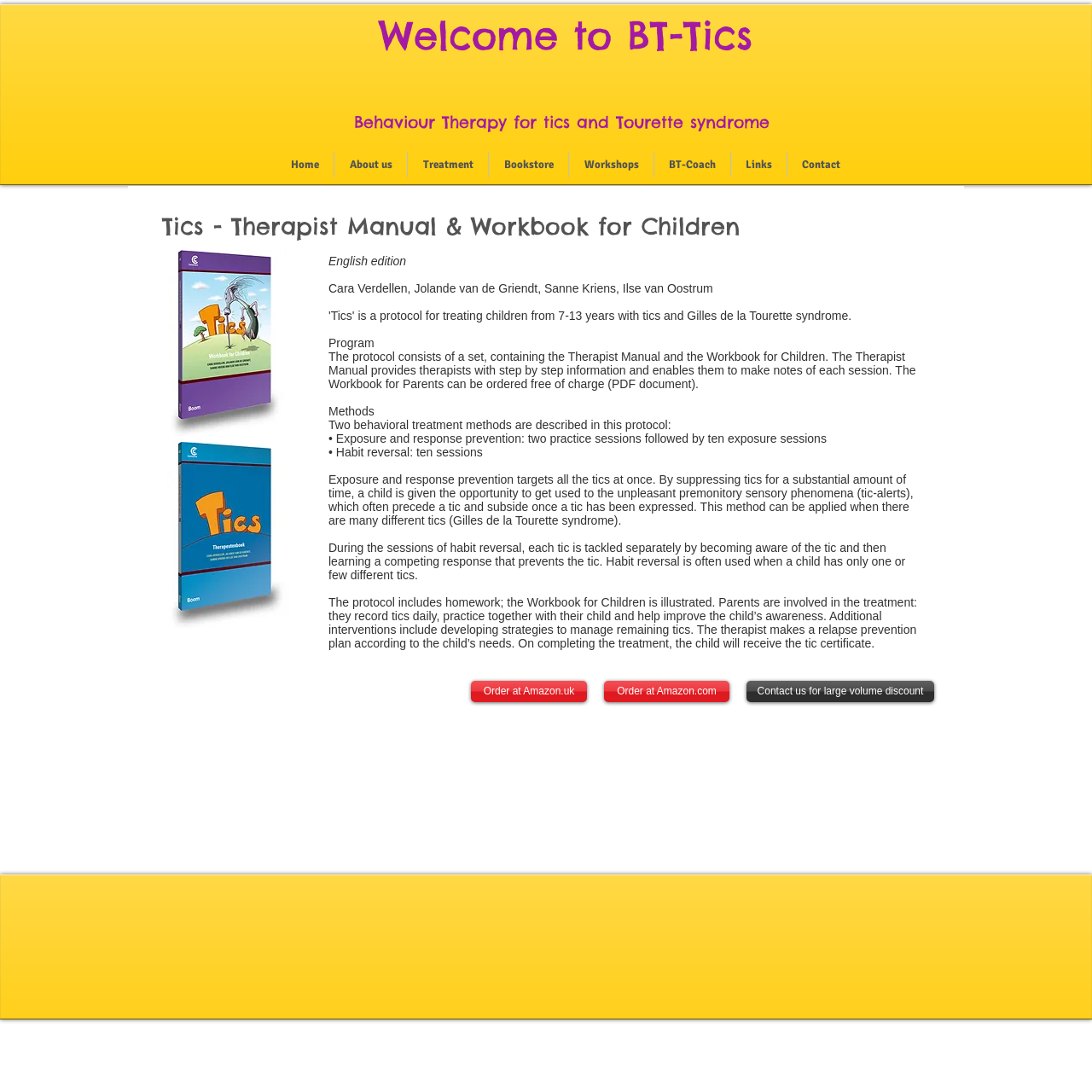Please answer the following question using a single word or phrase: 
Where can I order the book?

Amazon.com, Amazon.uk